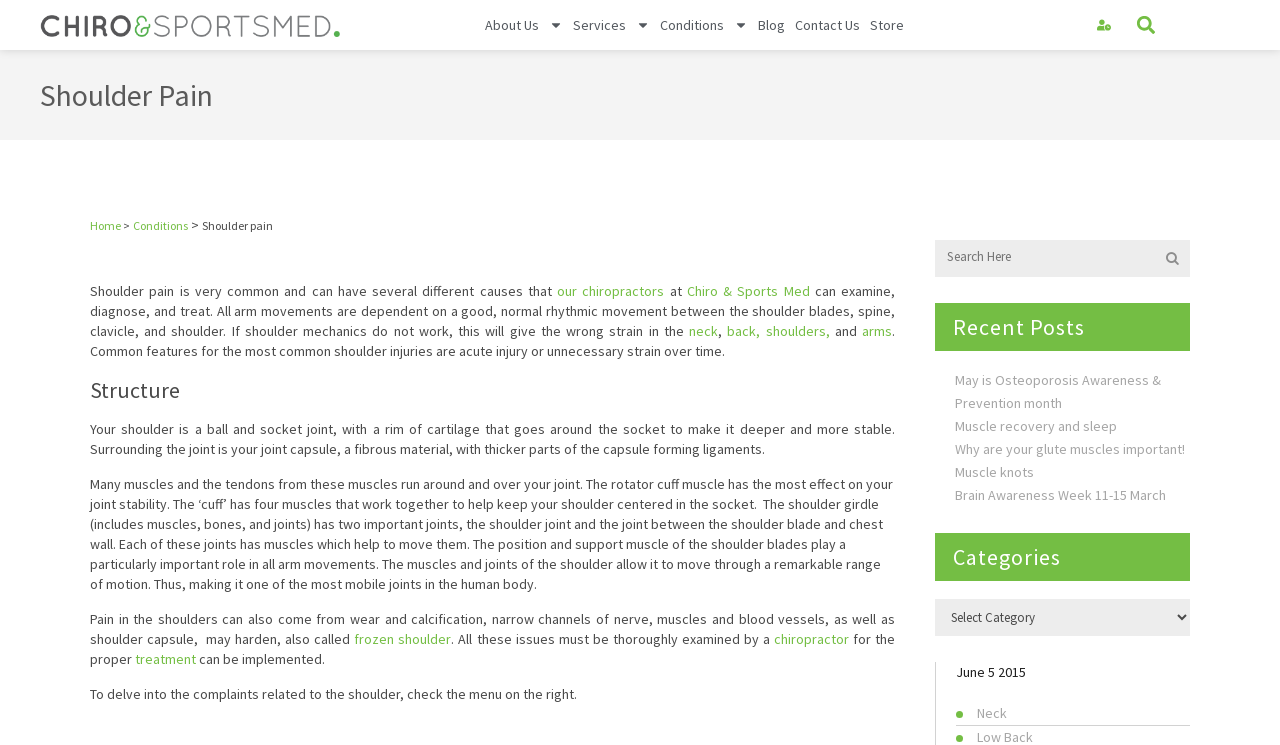What is the name of the condition where the shoulder capsule may harden?
Utilize the image to construct a detailed and well-explained answer.

According to the webpage, one of the issues that must be thoroughly examined by a chiropractor is the hardening of the shoulder capsule, which is also known as a 'frozen shoulder'.